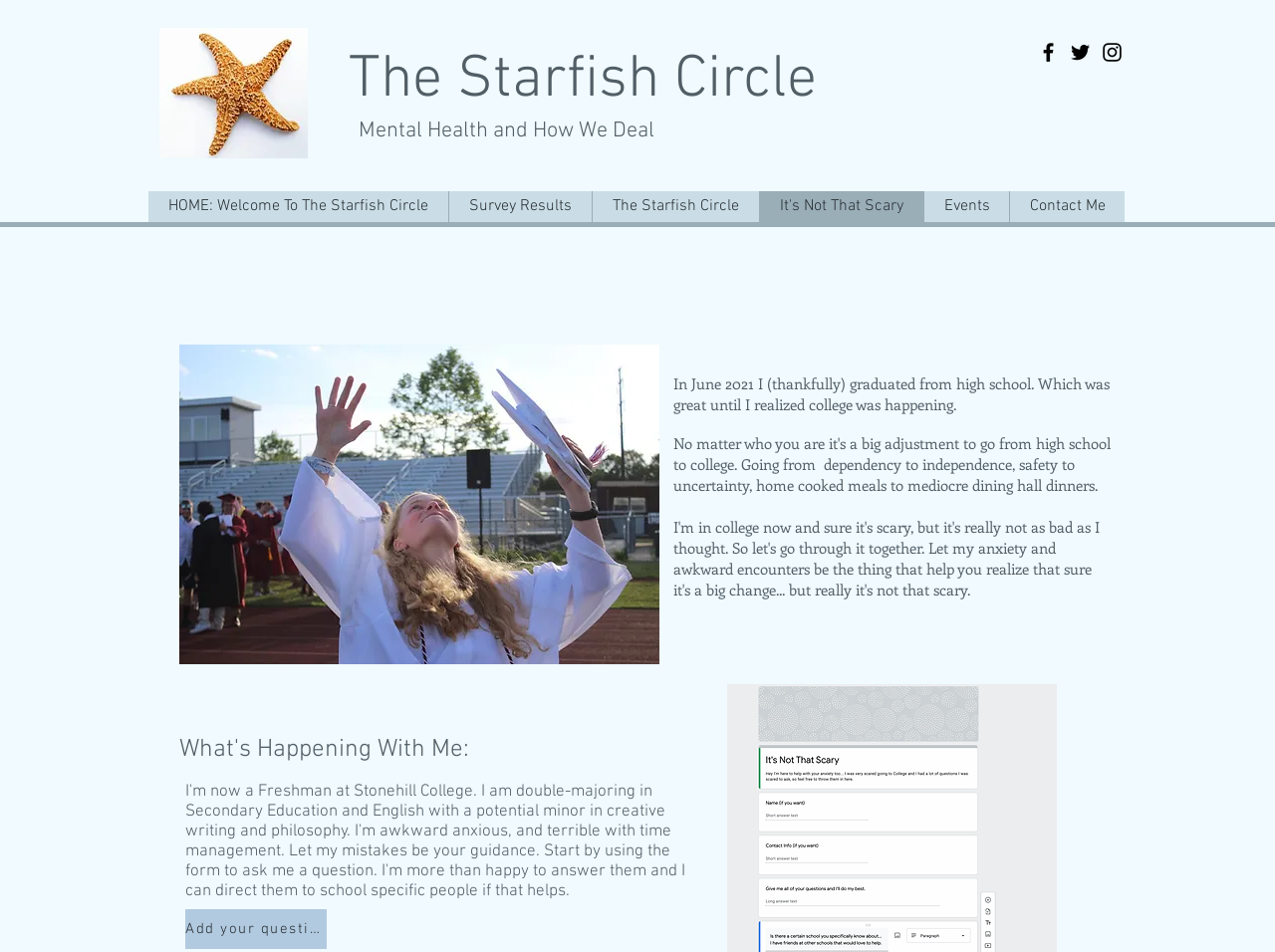How many social media links are present in the Social Bar?
Please use the image to provide a one-word or short phrase answer.

3